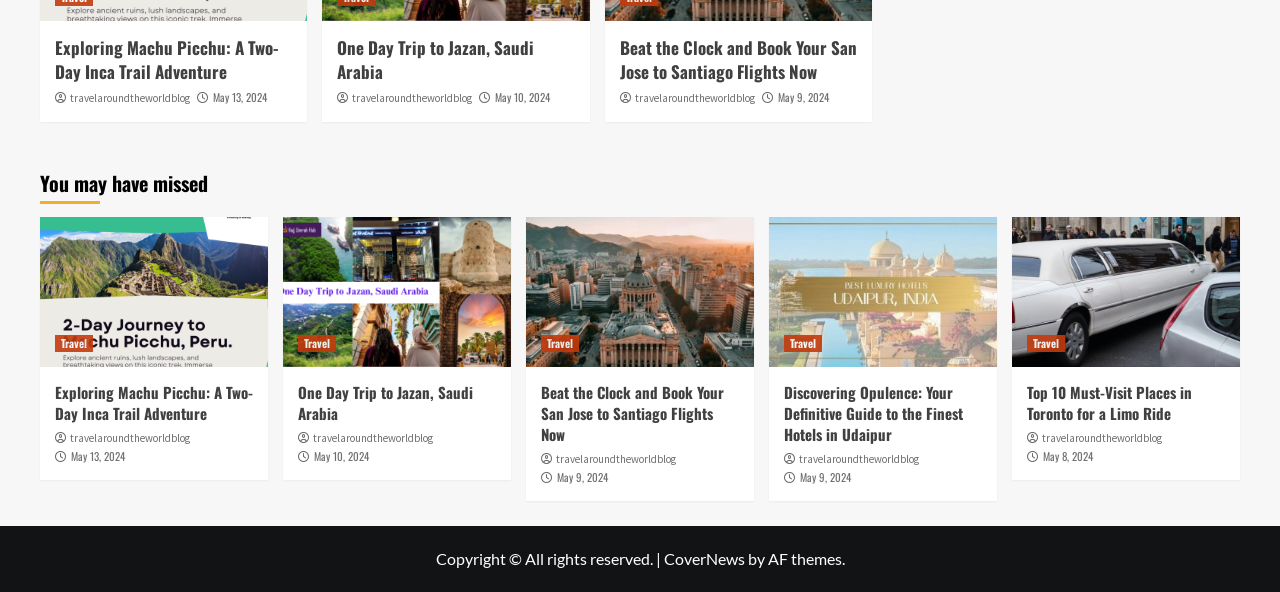What is the destination of the flight mentioned in the third article?
Look at the image and answer with only one word or phrase.

Santiago